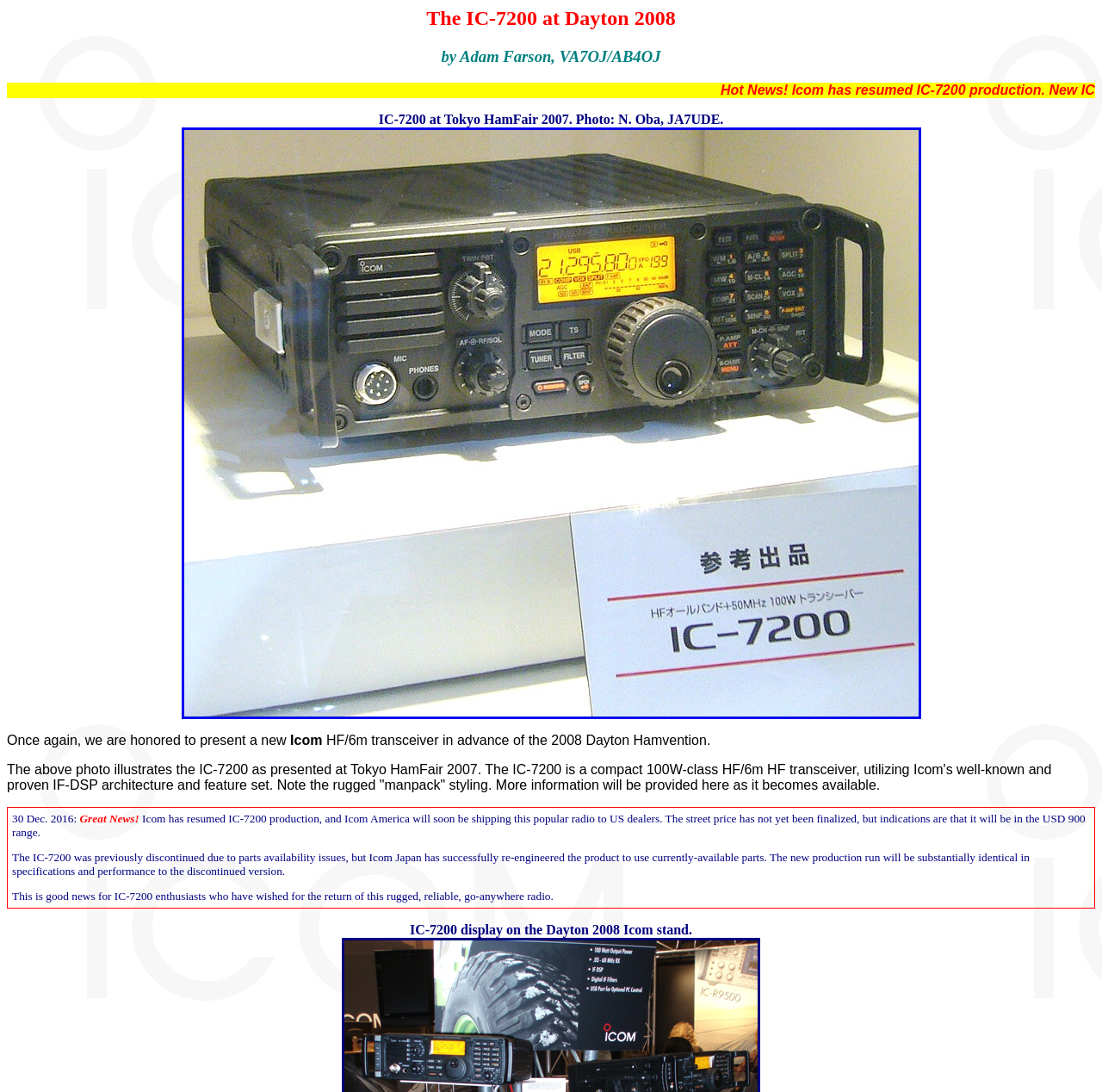Why was the IC-7200 previously discontinued?
Please give a detailed answer to the question using the information shown in the image.

The answer can be found in the LayoutTable element which contains a LayoutTableRow with a LayoutTableCell that has the text 'The IC-7200 was previously discontinued due to parts availability issues, but Icom Japan has successfully re-engineered the product to use currently-available parts.' indicating that the IC-7200 was previously discontinued due to parts availability issues.